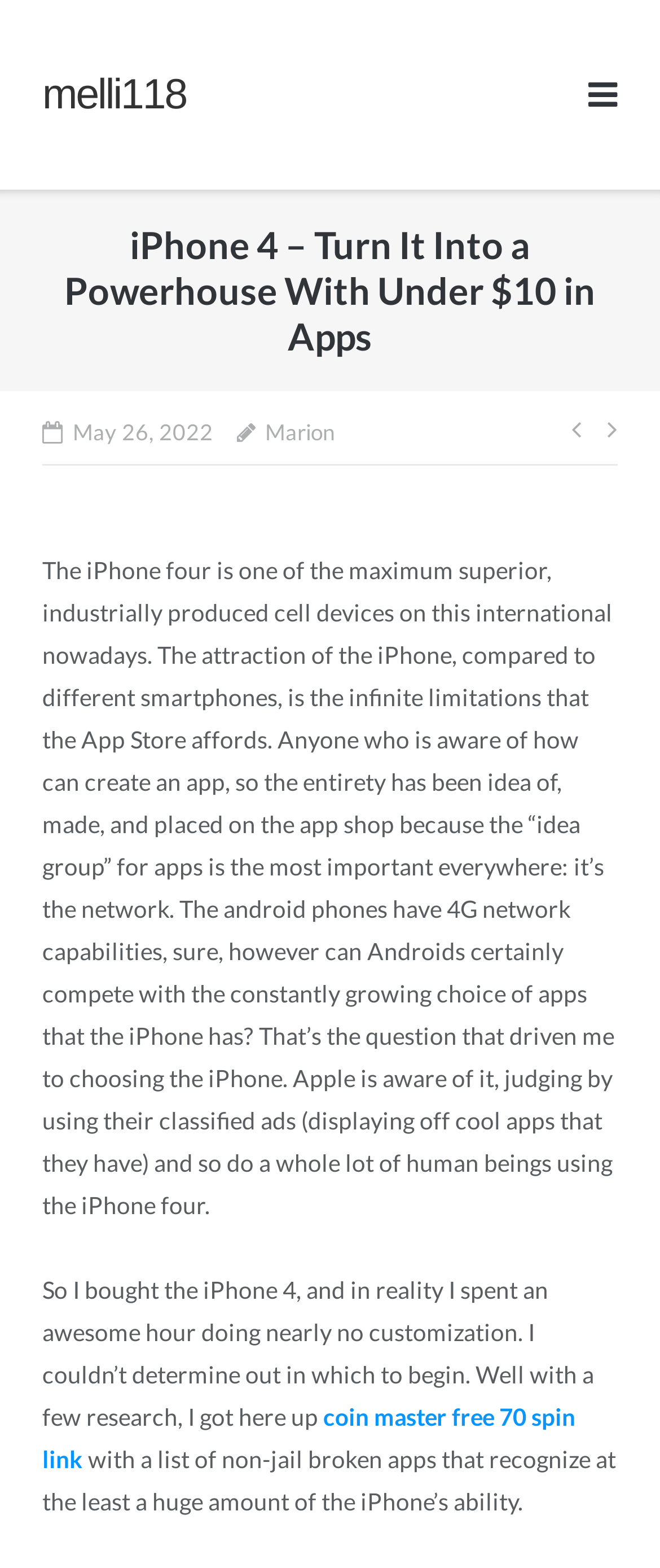Answer briefly with one word or phrase:
What is the purpose of the post?

To show how to turn iPhone 4 into a powerhouse